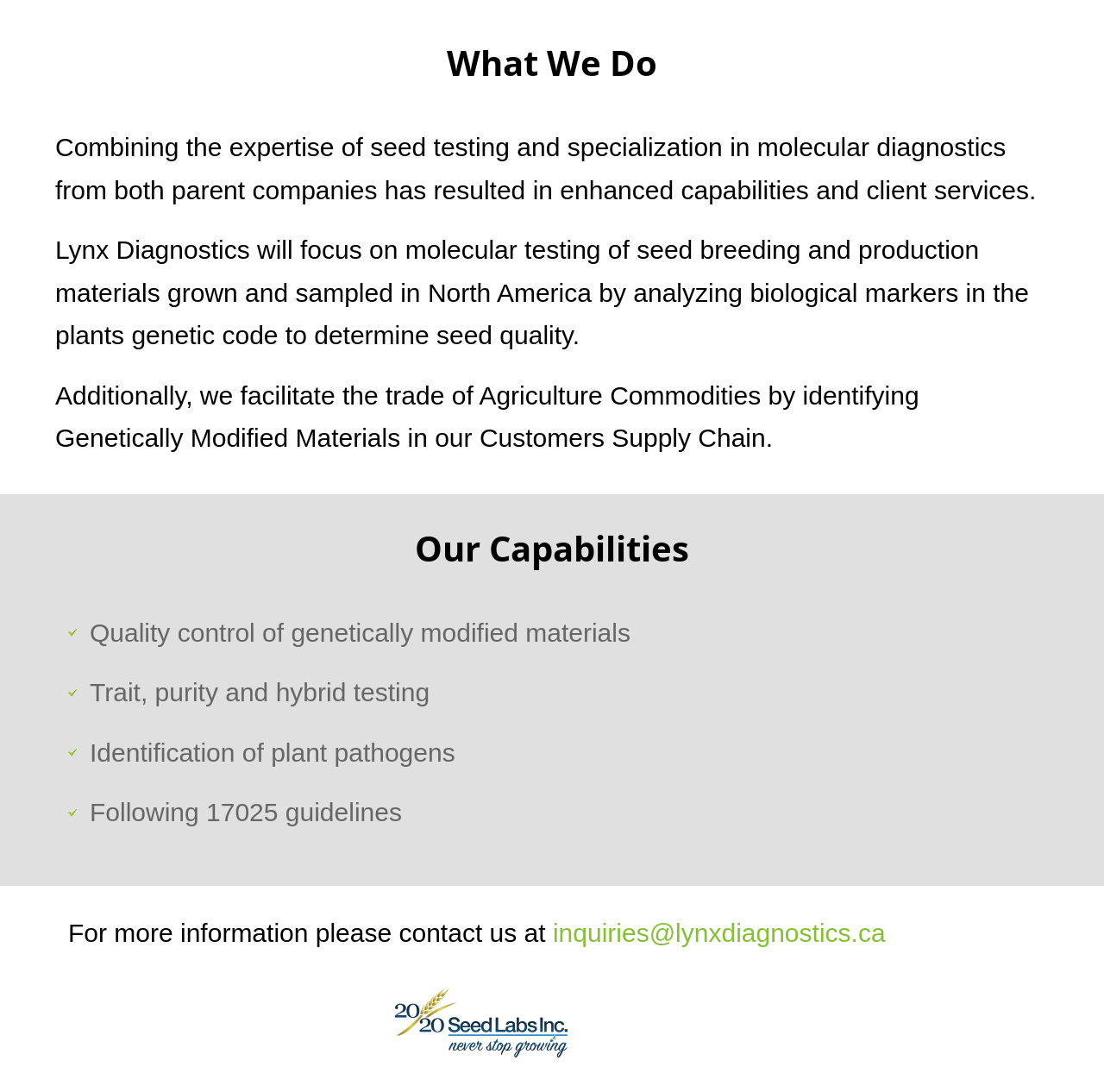What is the logo displayed at the bottom of the page?
Answer the question with a single word or phrase, referring to the image.

2020Seedlabs logo